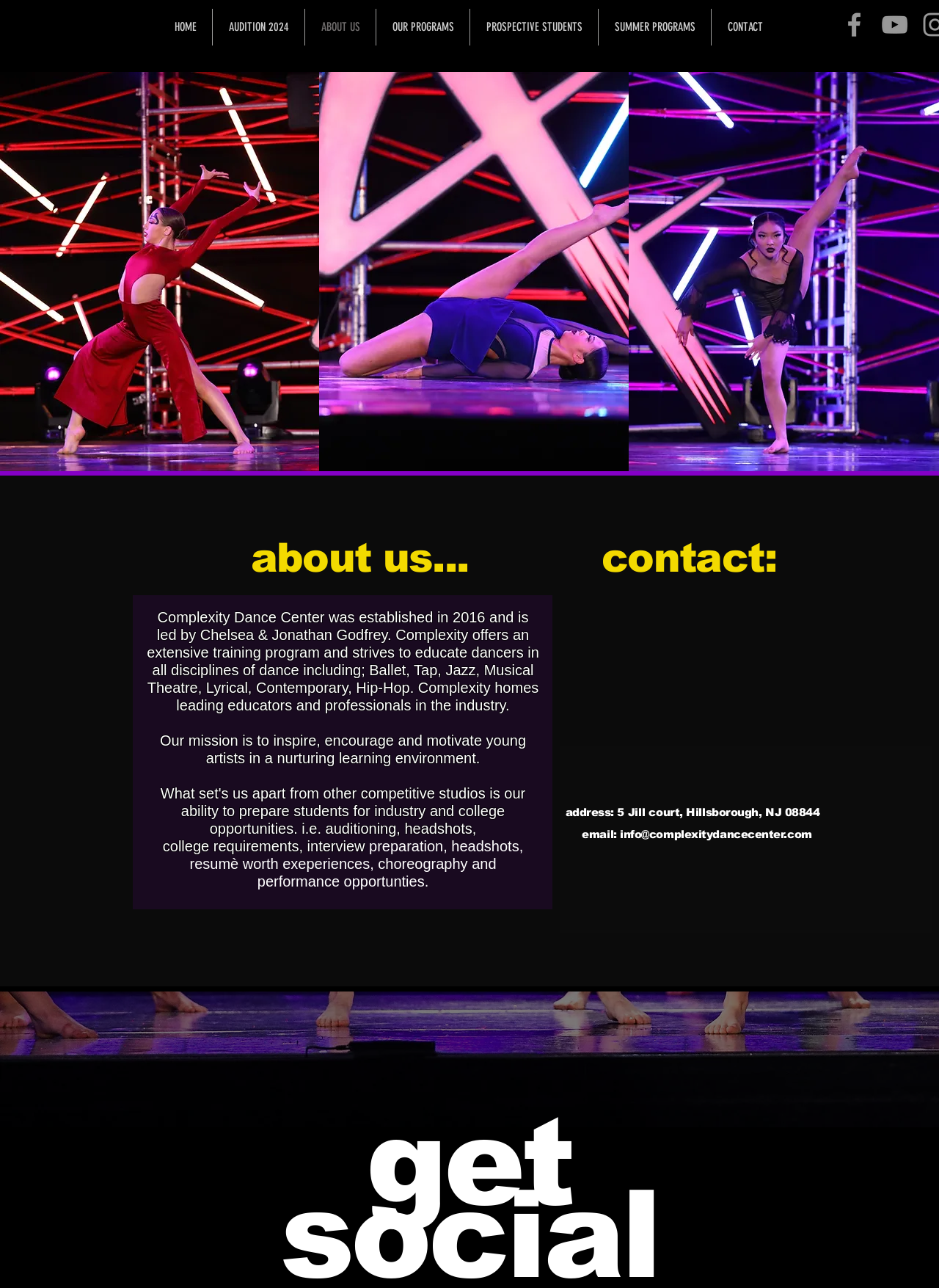Respond to the following query with just one word or a short phrase: 
What is the purpose of the dance center?

To inspire and educate young artists